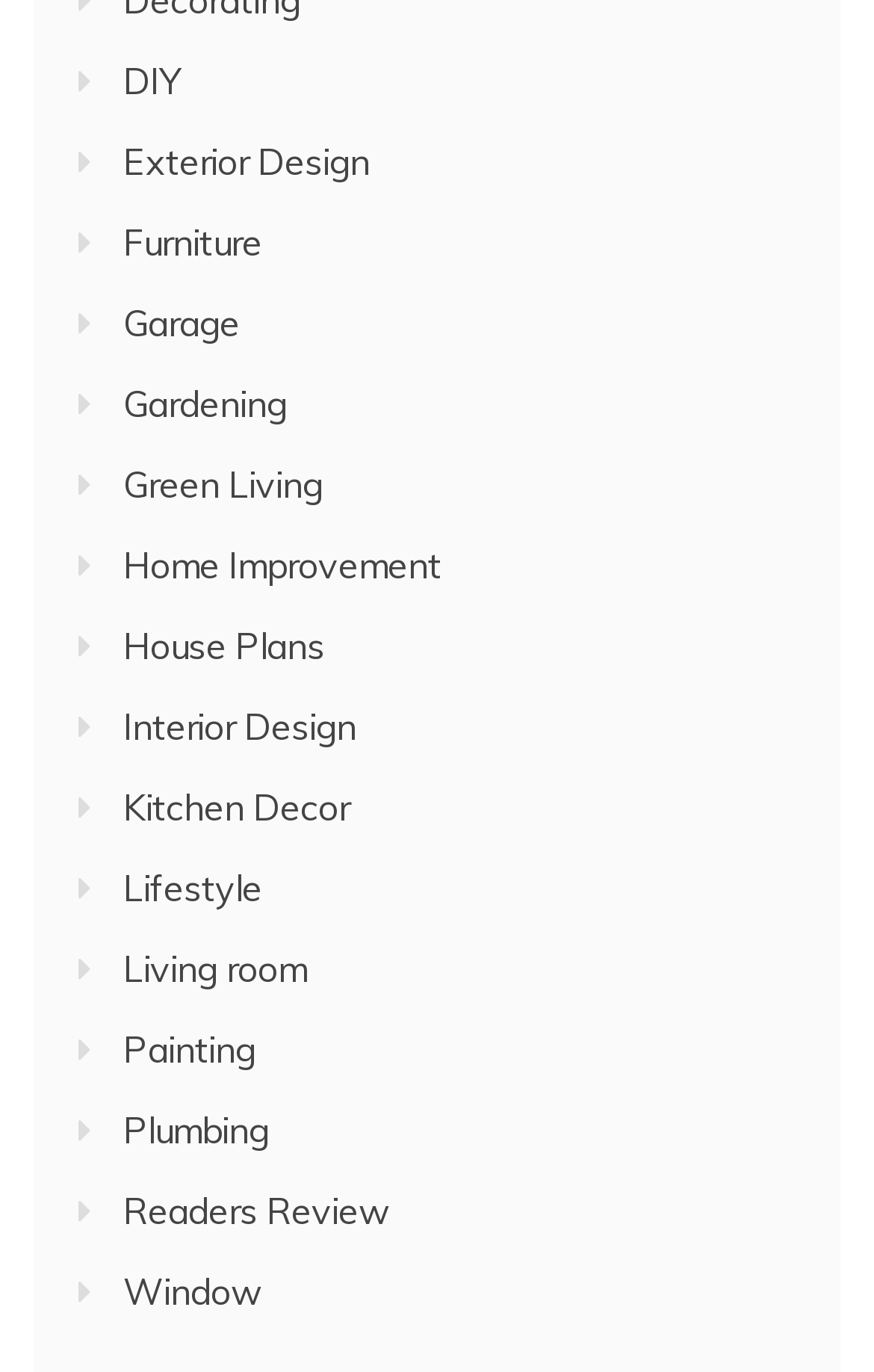What is the last category listed on this webpage?
Utilize the image to construct a detailed and well-explained answer.

I looked at the list of links on the webpage and found that the last category listed is 'Window', which is located at the bottom of the list.